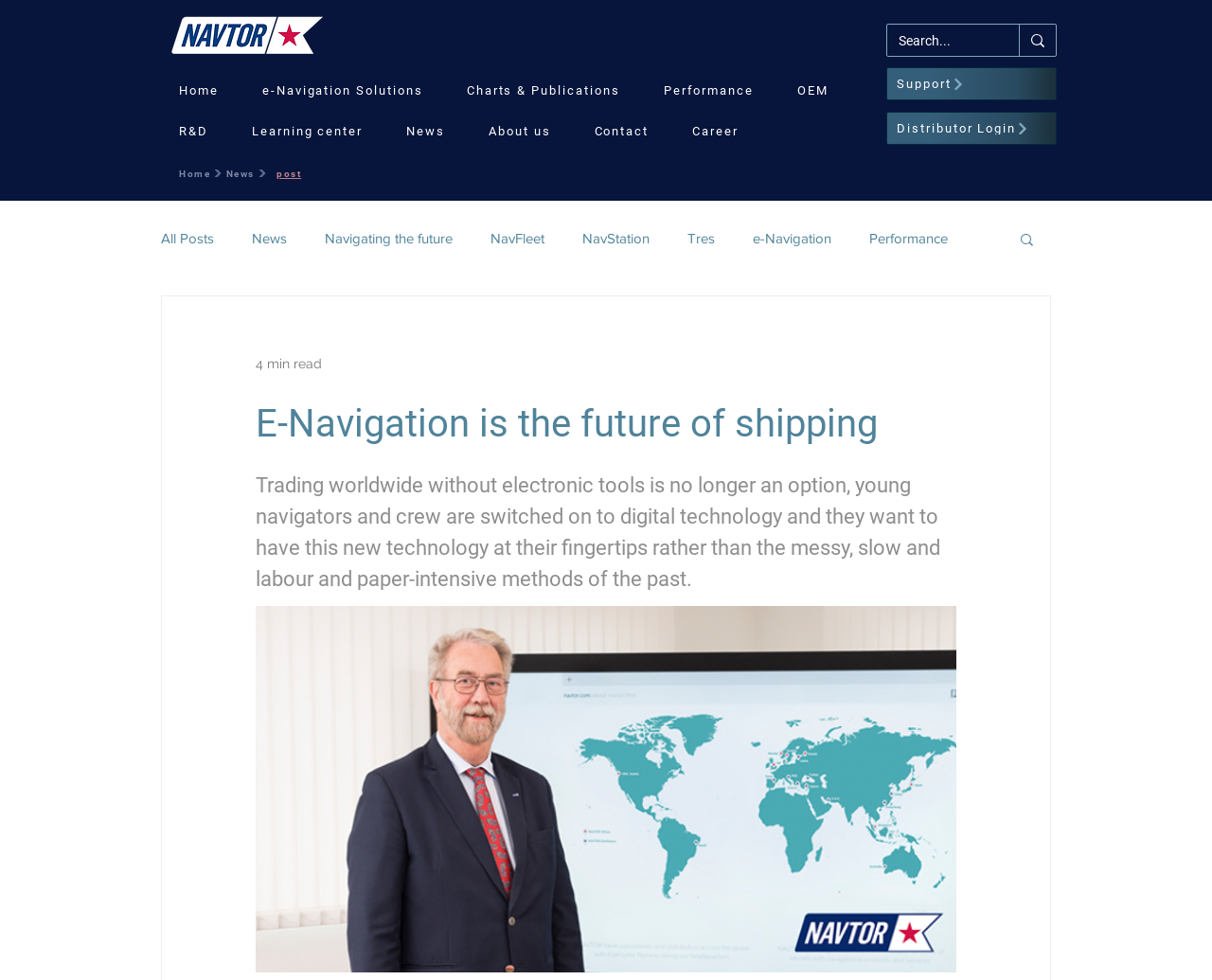Could you please study the image and provide a detailed answer to the question:
What is the logo of the website?

The logo of the website is Navtor Logo, which is an image element located at the top left corner of the webpage, with a bounding box coordinate of [0.141, 0.014, 0.266, 0.058].